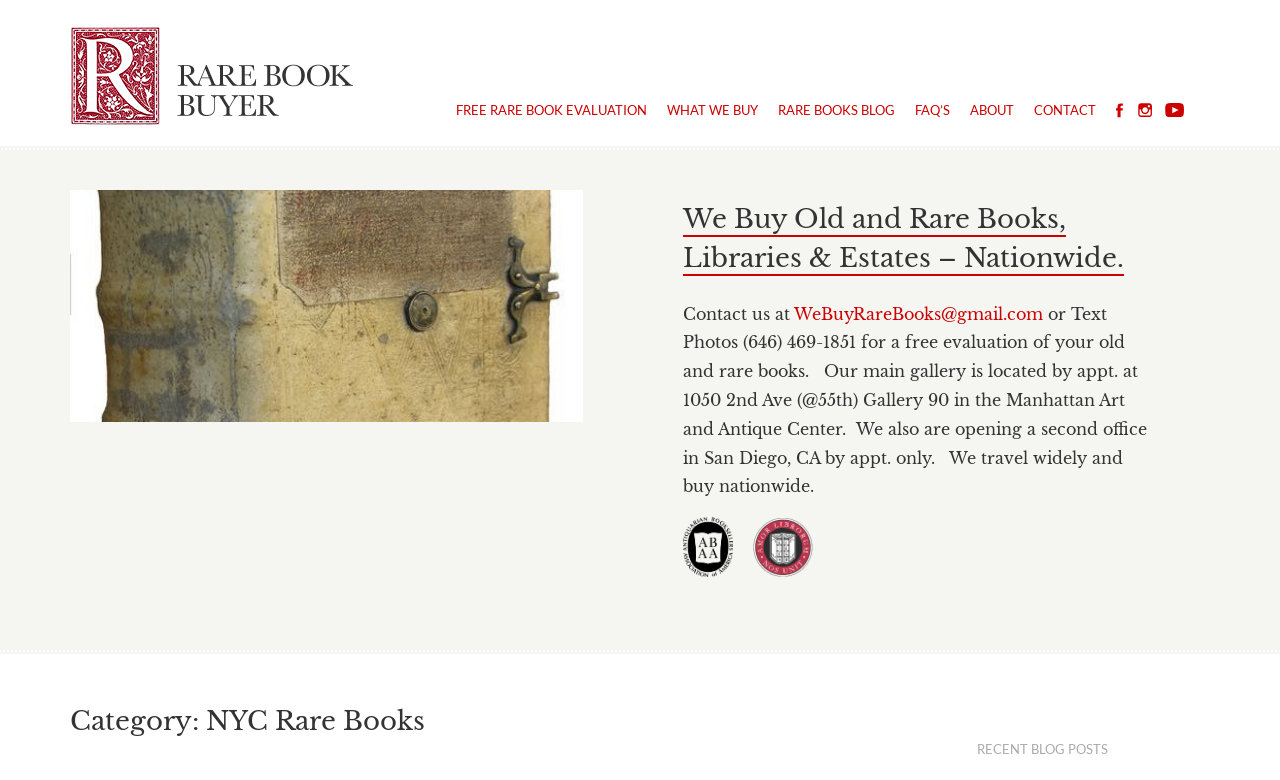What is the location of the main gallery?
Could you answer the question in a detailed manner, providing as much information as possible?

According to the text in the heading 'Contact us at WeBuyRareBooks@gmail.com or Text Photos (646) 469-1851 for a free evaluation of your old and rare books. ...', the main gallery is located in the Manhattan Art and Antique Center.